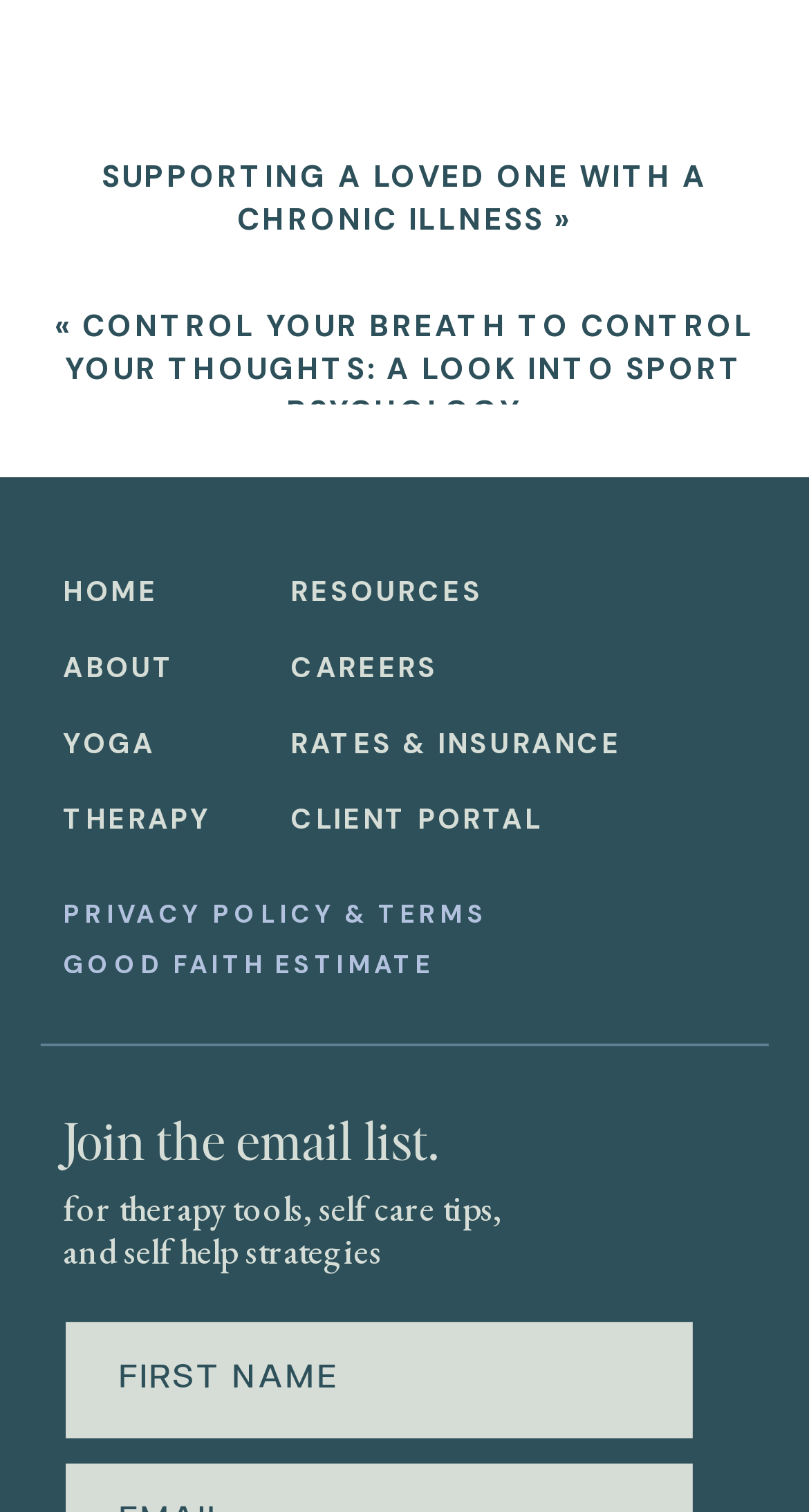Please give the bounding box coordinates of the area that should be clicked to fulfill the following instruction: "Click on CLIENT PORTAL". The coordinates should be in the format of four float numbers from 0 to 1, i.e., [left, top, right, bottom].

[0.359, 0.53, 0.731, 0.555]